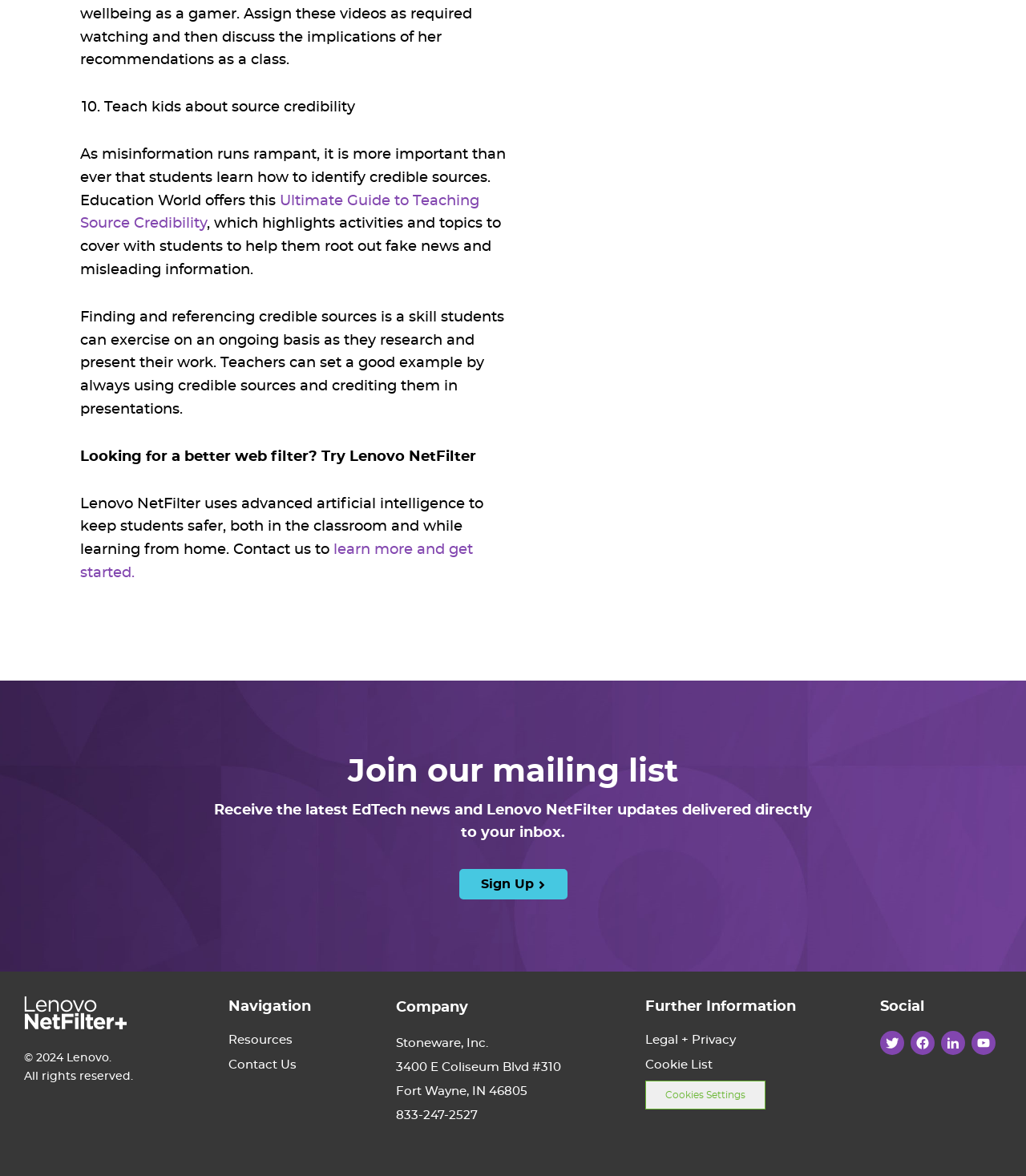Please provide the bounding box coordinate of the region that matches the element description: Contact Us. Coordinates should be in the format (top-left x, top-left y, bottom-right x, bottom-right y) and all values should be between 0 and 1.

[0.223, 0.9, 0.289, 0.911]